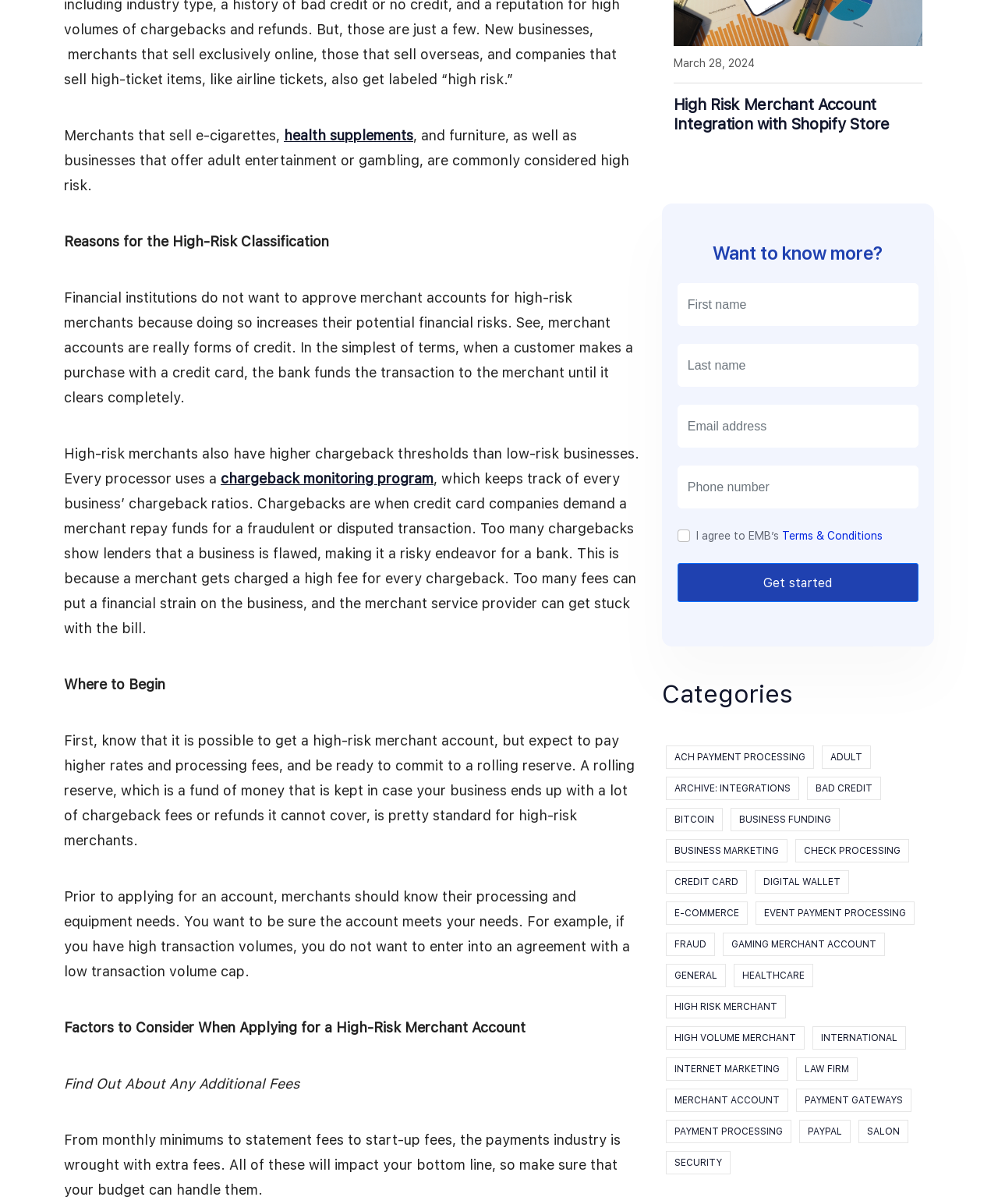Locate the bounding box coordinates of the UI element described by: "Salon". The bounding box coordinates should consist of four float numbers between 0 and 1, i.e., [left, top, right, bottom].

[0.86, 0.93, 0.91, 0.95]